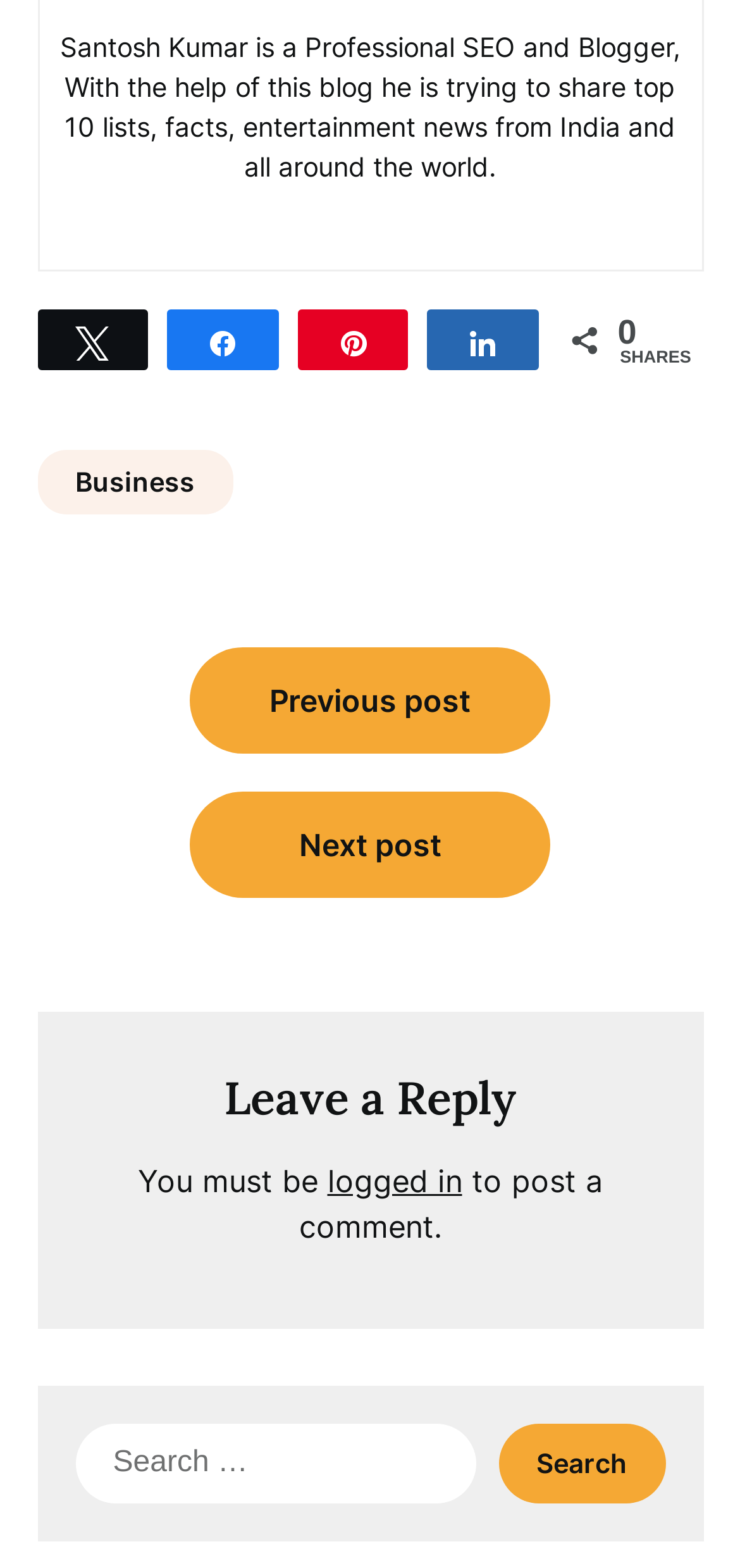Please specify the bounding box coordinates of the element that should be clicked to execute the given instruction: 'Share on Twitter'. Ensure the coordinates are four float numbers between 0 and 1, expressed as [left, top, right, bottom].

[0.053, 0.198, 0.197, 0.234]